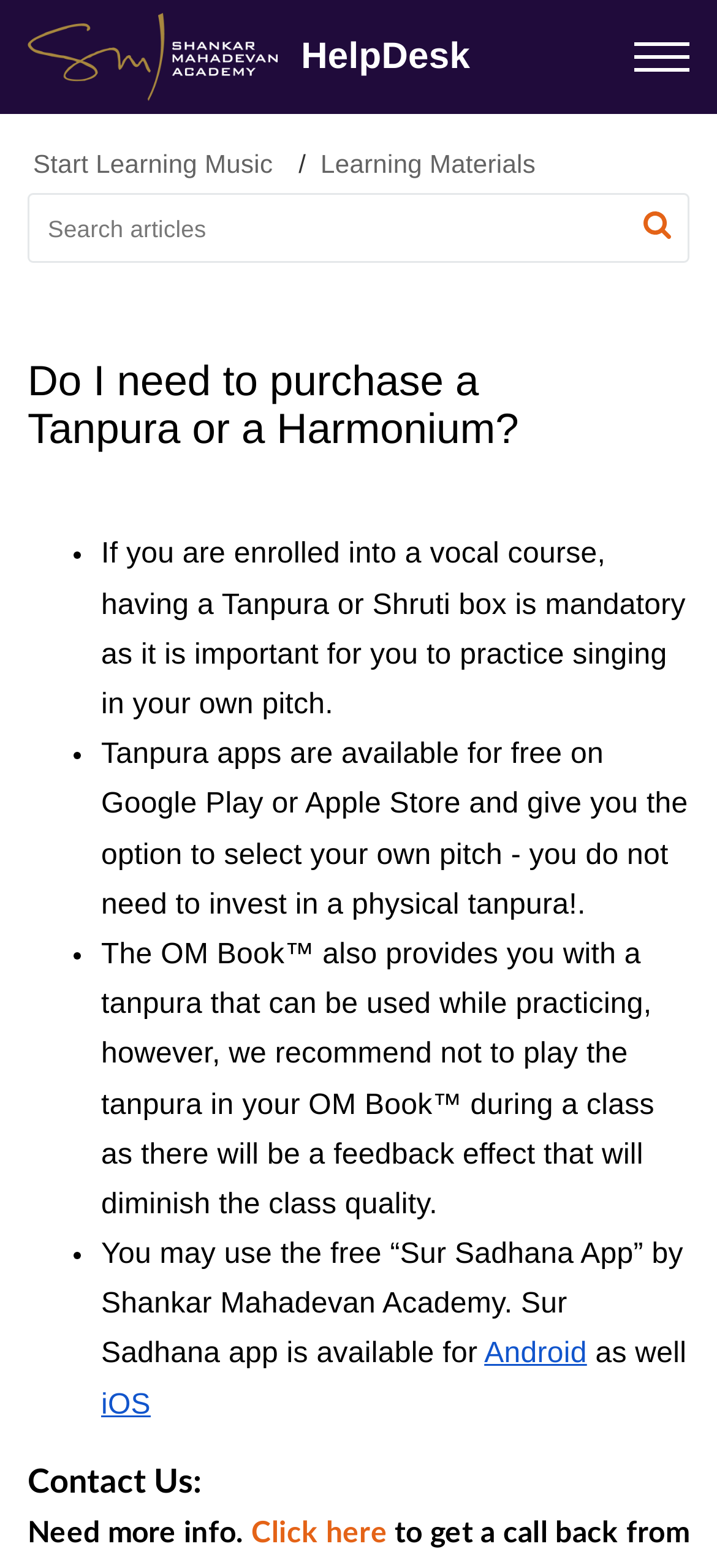Please answer the following question as detailed as possible based on the image: 
What is the issue with playing the Tanpura in the OM Book during a class?

According to the webpage, playing the Tanpura in the OM Book during a class will cause a feedback effect that will diminish the class quality, which is why it is not recommended.